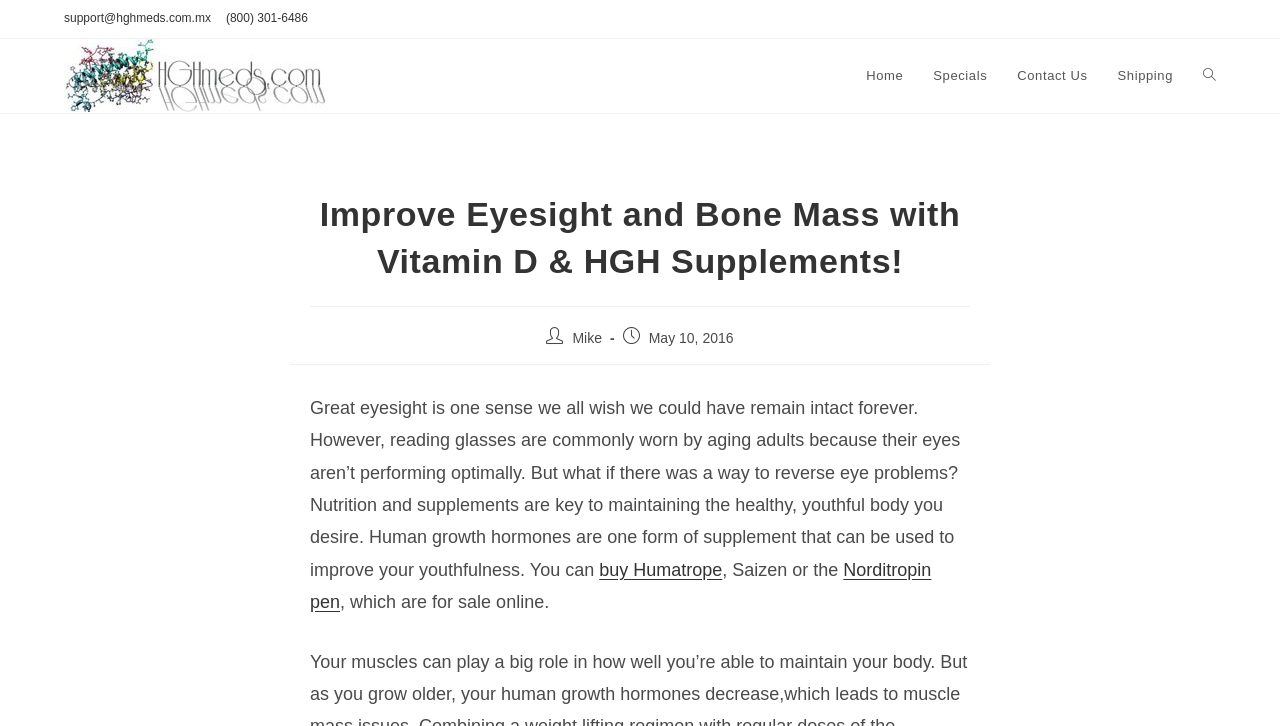Find the bounding box coordinates of the clickable region needed to perform the following instruction: "Learn more about HGHmeds Injectable HGH". The coordinates should be provided as four float numbers between 0 and 1, i.e., [left, top, right, bottom].

[0.05, 0.089, 0.256, 0.116]